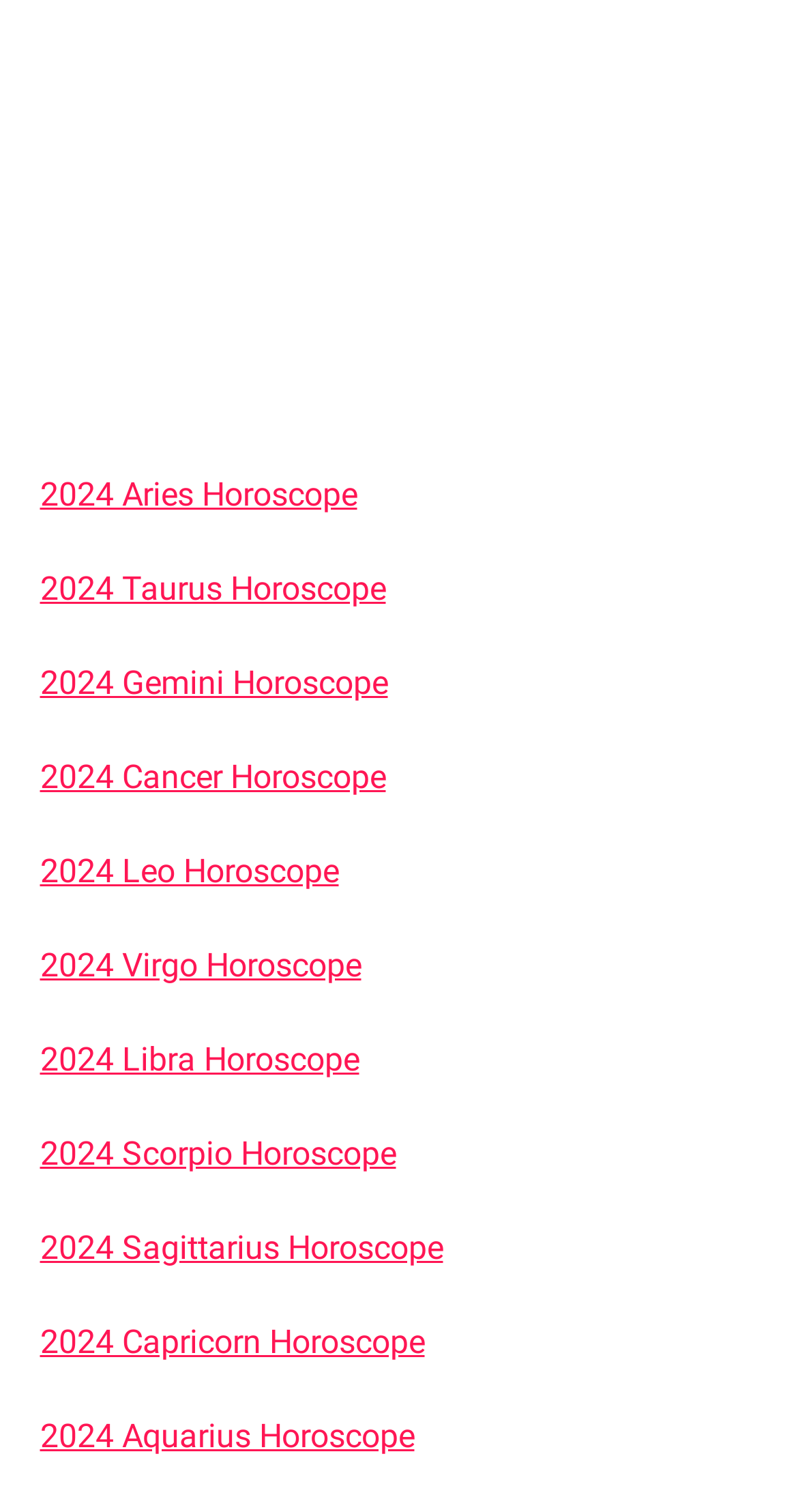Please provide the bounding box coordinates for the element that needs to be clicked to perform the instruction: "View 2024 Cancer Horoscope". The coordinates must consist of four float numbers between 0 and 1, formatted as [left, top, right, bottom].

[0.05, 0.501, 0.483, 0.527]